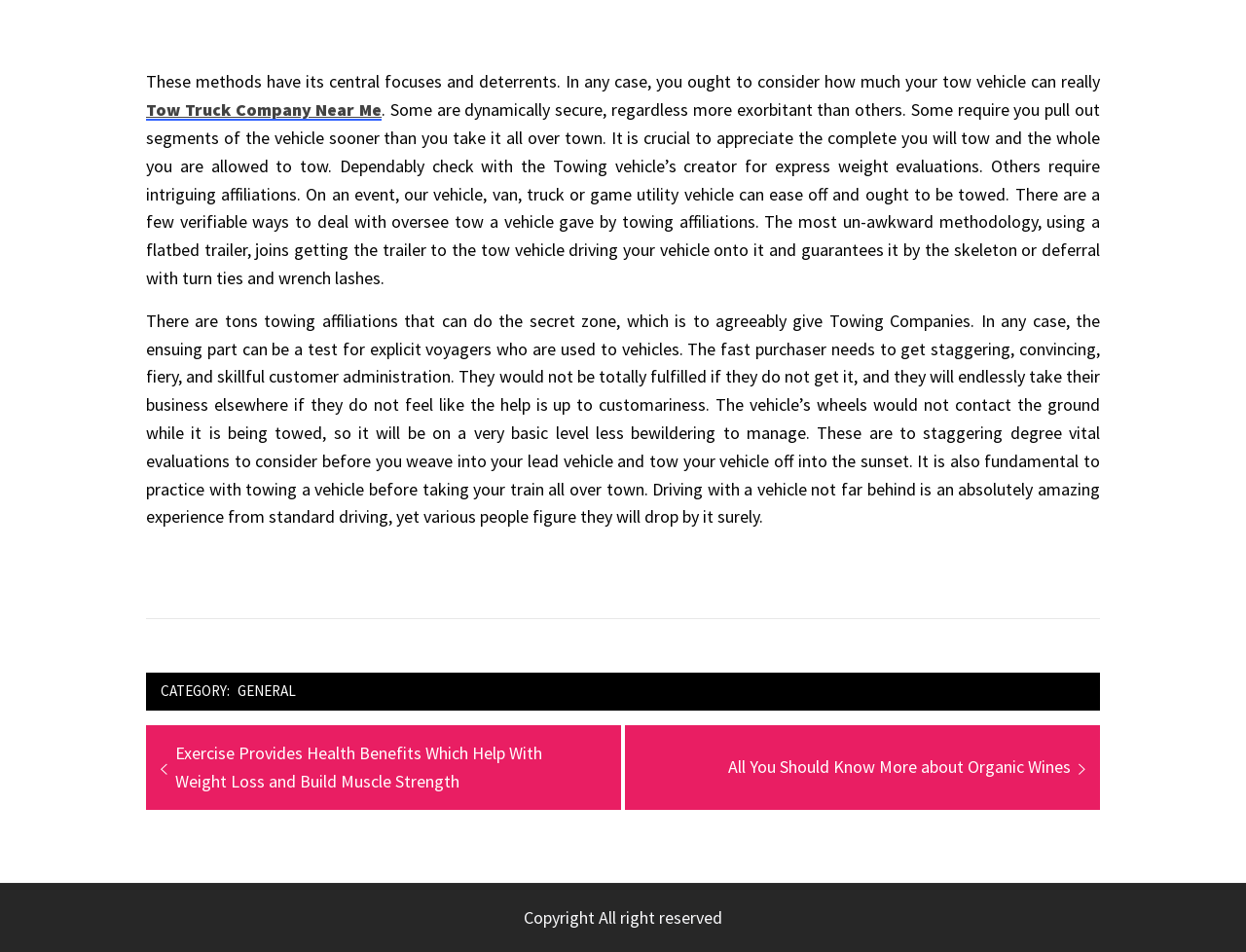Using the format (top-left x, top-left y, bottom-right x, bottom-right y), provide the bounding box coordinates for the described UI element. All values should be floating point numbers between 0 and 1: Tow Truck Company Near Me

[0.117, 0.103, 0.306, 0.127]